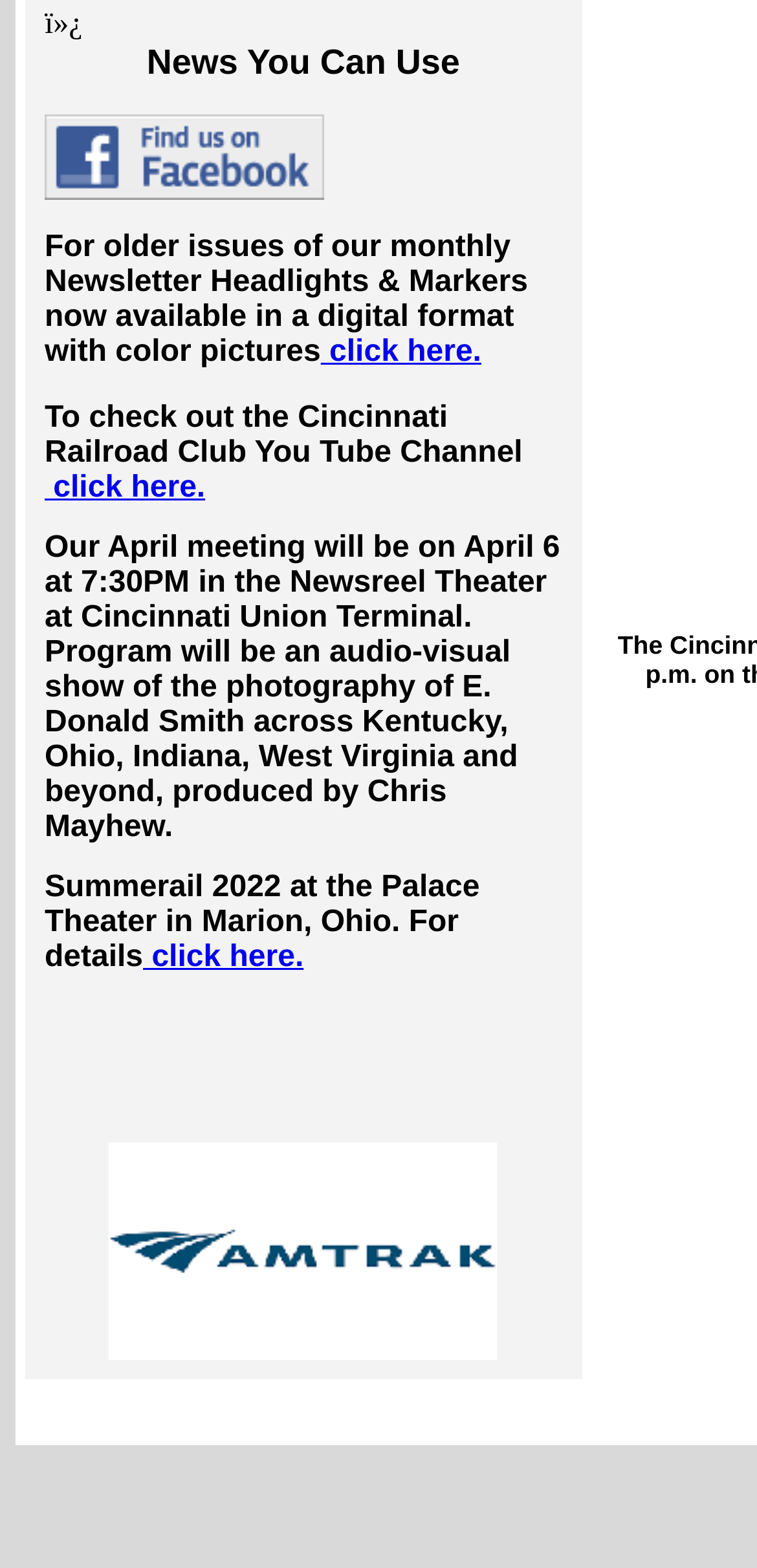Bounding box coordinates are specified in the format (top-left x, top-left y, bottom-right x, bottom-right y). All values are floating point numbers bounded between 0 and 1. Please provide the bounding box coordinate of the region this sentence describes: click here.

[0.059, 0.301, 0.271, 0.322]